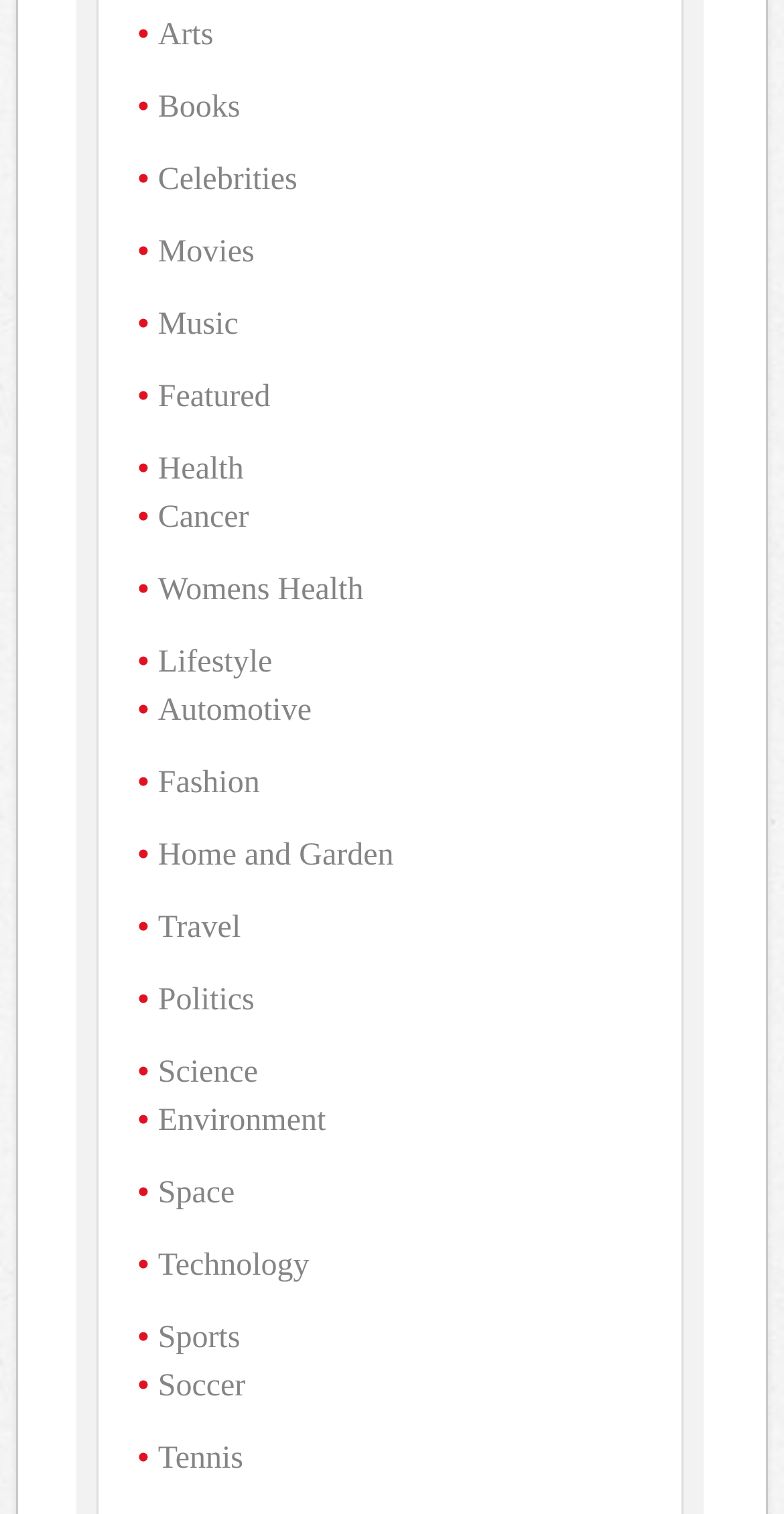Please locate the bounding box coordinates of the region I need to click to follow this instruction: "Read about Cancer".

[0.201, 0.33, 0.318, 0.353]